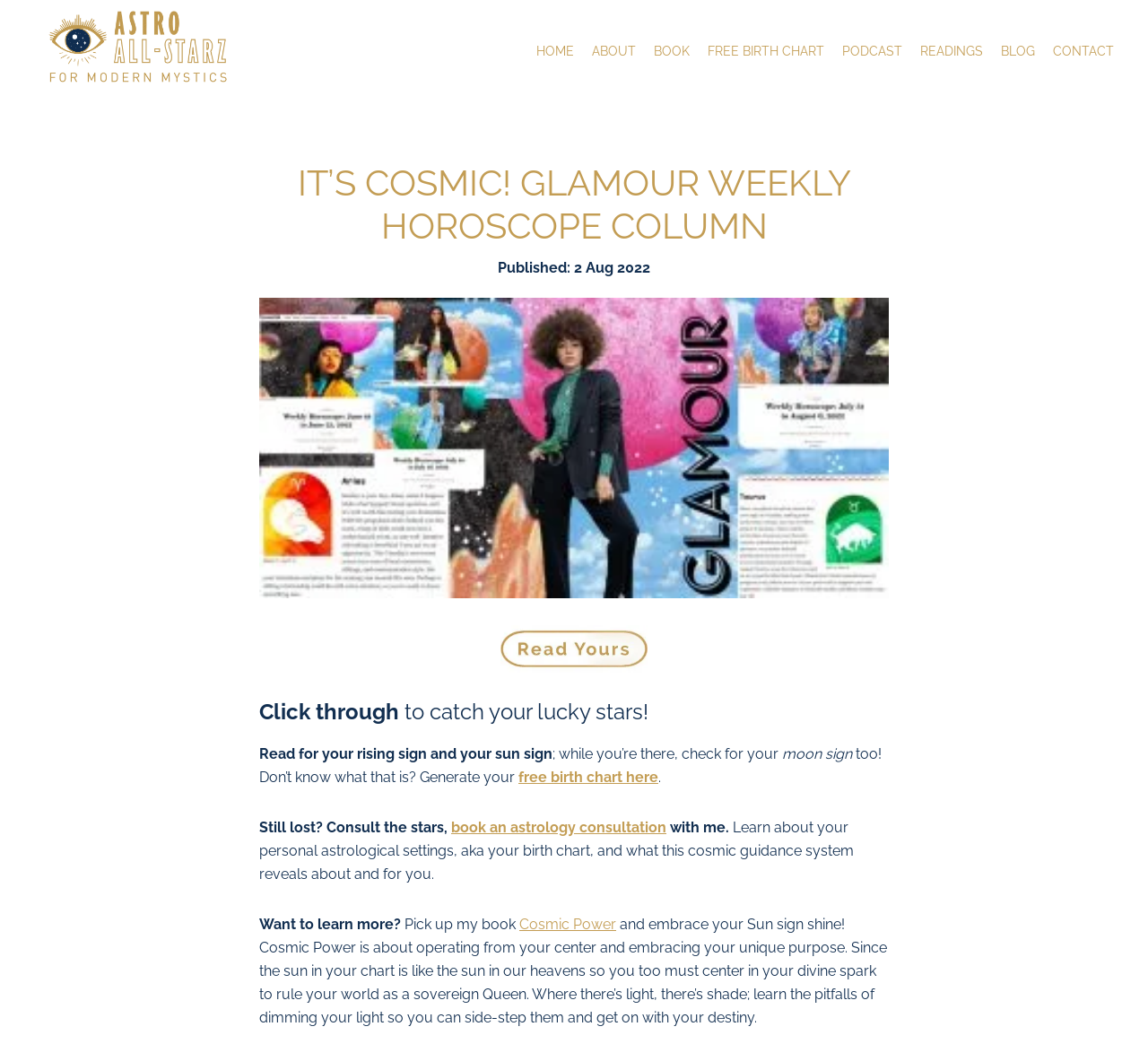Locate the coordinates of the bounding box for the clickable region that fulfills this instruction: "Read the blog".

[0.866, 0.033, 0.908, 0.065]